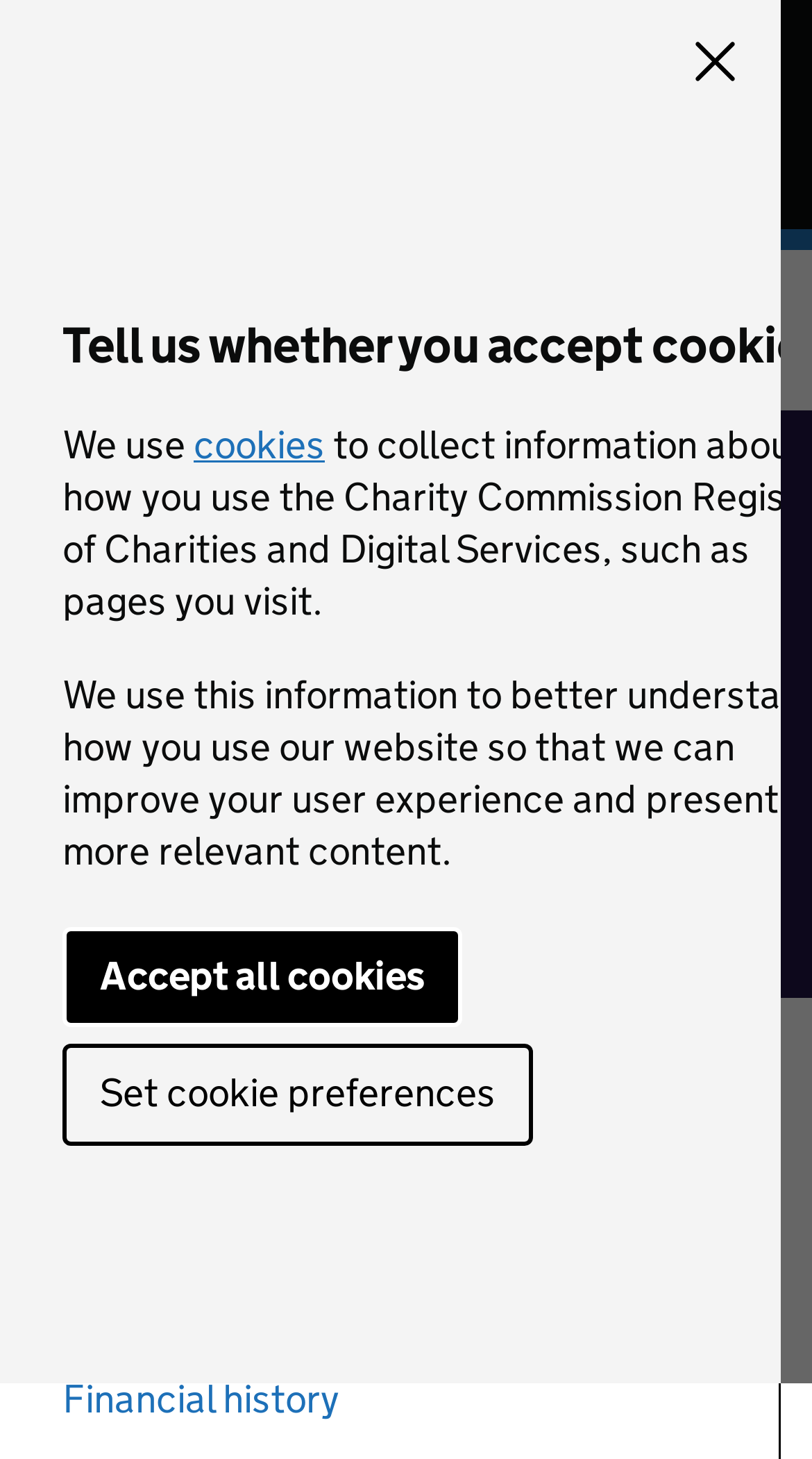Please locate the bounding box coordinates for the element that should be clicked to achieve the following instruction: "Go to Charity Commission for England and Wales". Ensure the coordinates are given as four float numbers between 0 and 1, i.e., [left, top, right, bottom].

[0.077, 0.014, 0.862, 0.096]